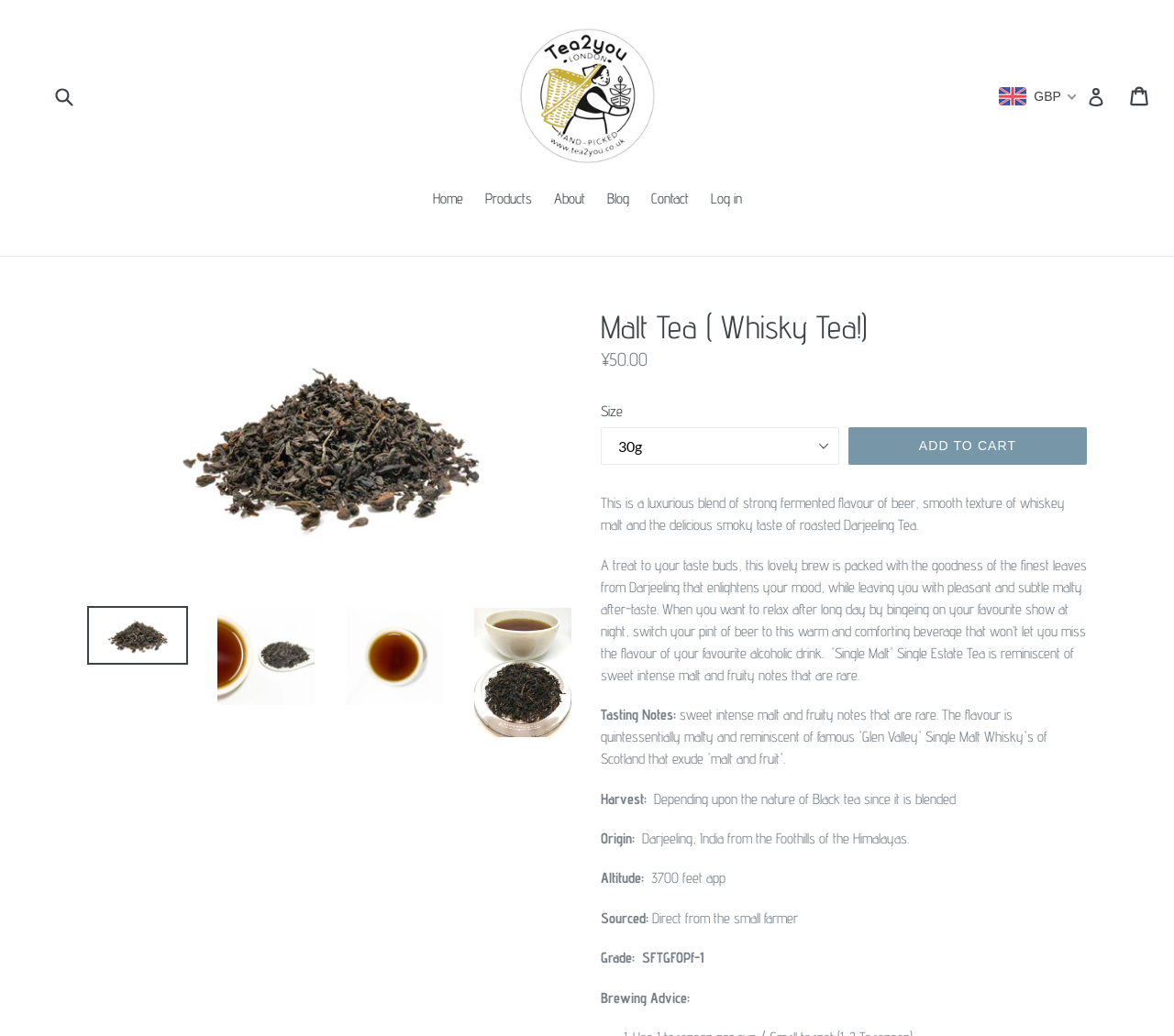Can you give a comprehensive explanation to the question given the content of the image?
What is the name of the tea?

I found the answer by looking at the image and link elements with the text 'Malt Tea ( Whisky Tea!)' which appears multiple times on the webpage, indicating that it is the name of the tea being described.